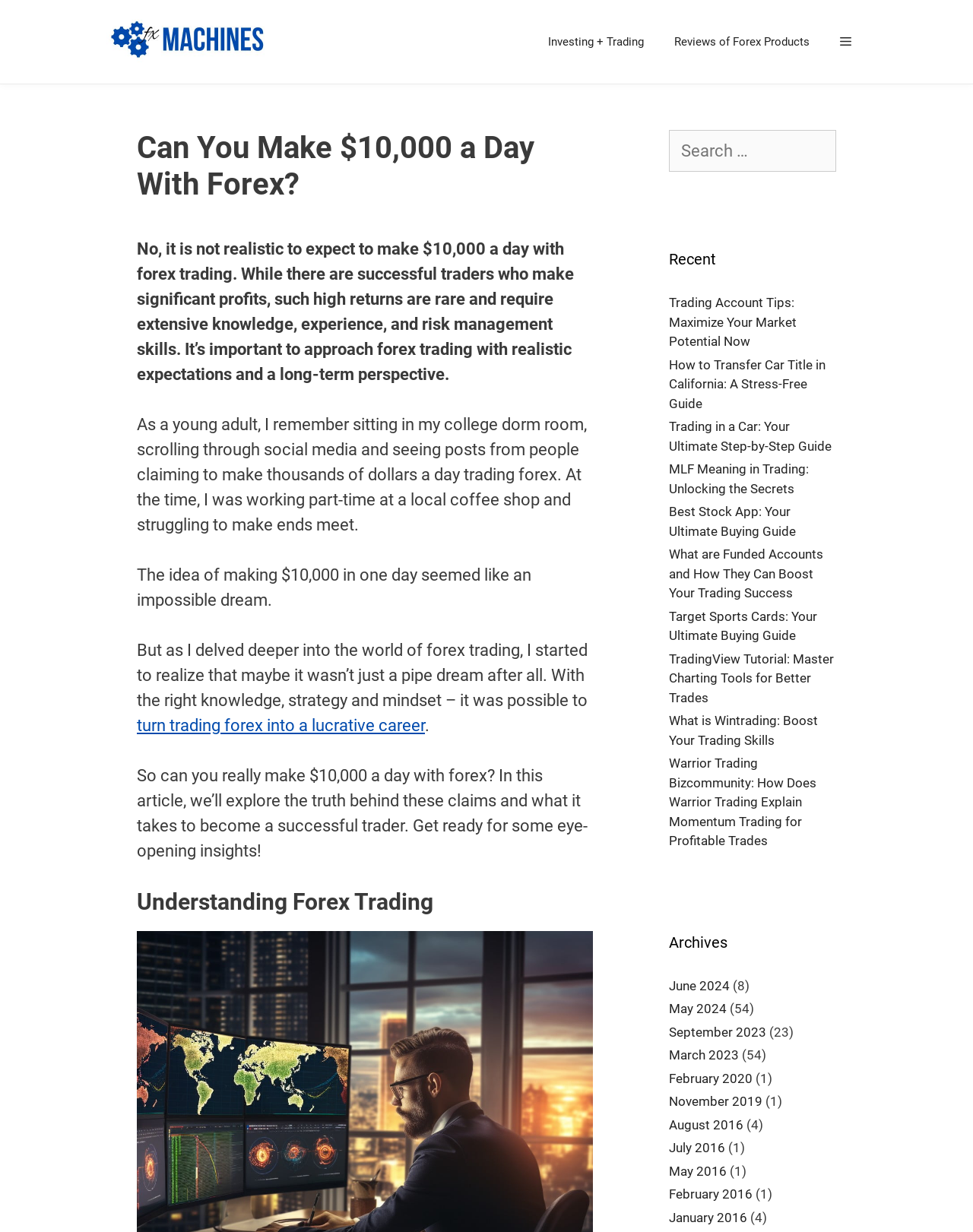Locate the bounding box coordinates of the clickable region necessary to complete the following instruction: "Click on the 'turn trading forex into a lucrative career' link". Provide the coordinates in the format of four float numbers between 0 and 1, i.e., [left, top, right, bottom].

[0.141, 0.581, 0.437, 0.597]